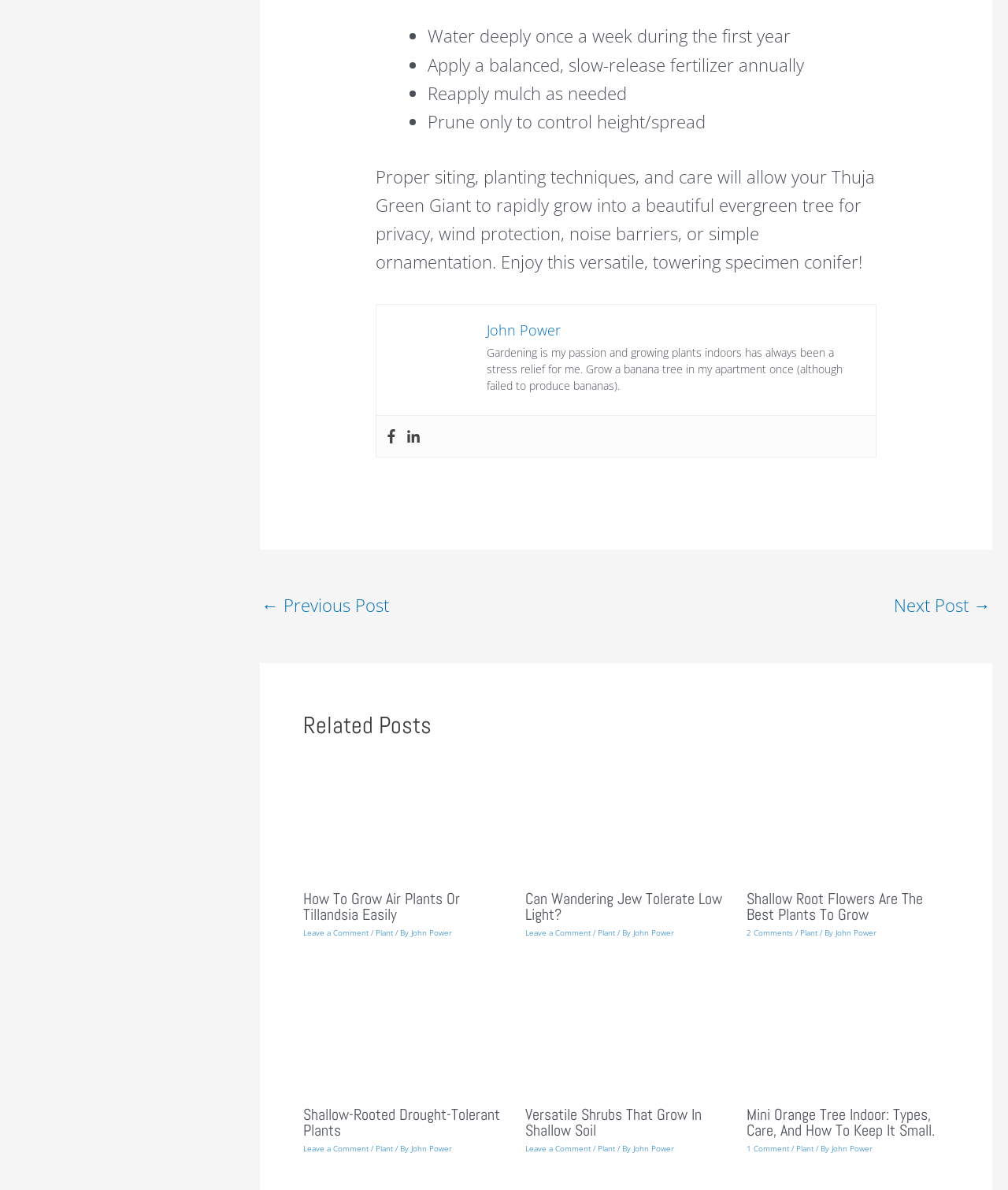Based on the image, provide a detailed response to the question:
What is the purpose of the 'Post navigation' section?

The 'Post navigation' section is located at the bottom of the webpage and contains links to the previous and next posts, allowing users to navigate to other articles.